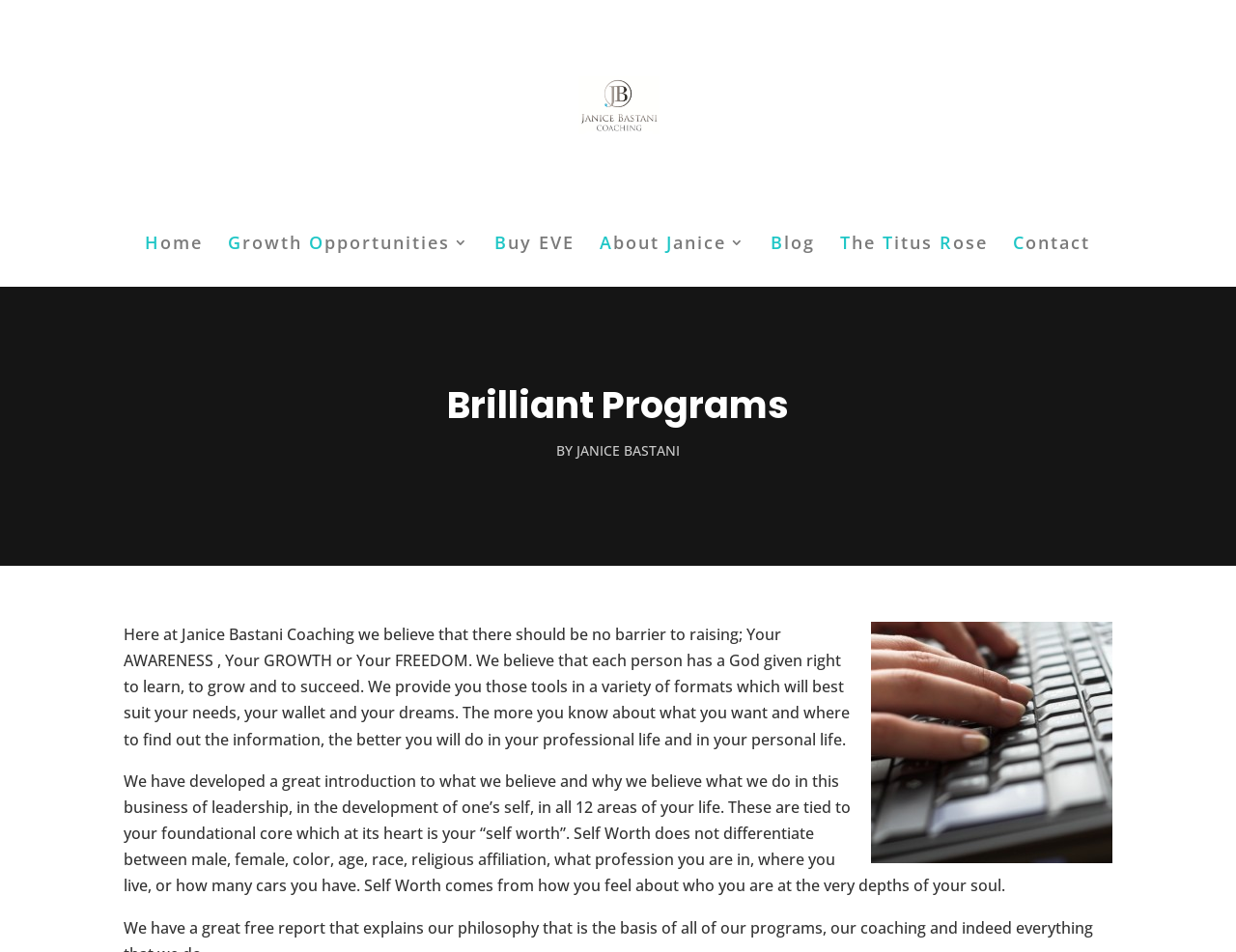What is the name of the coaching service? Examine the screenshot and reply using just one word or a brief phrase.

Janice Bastani Coaching